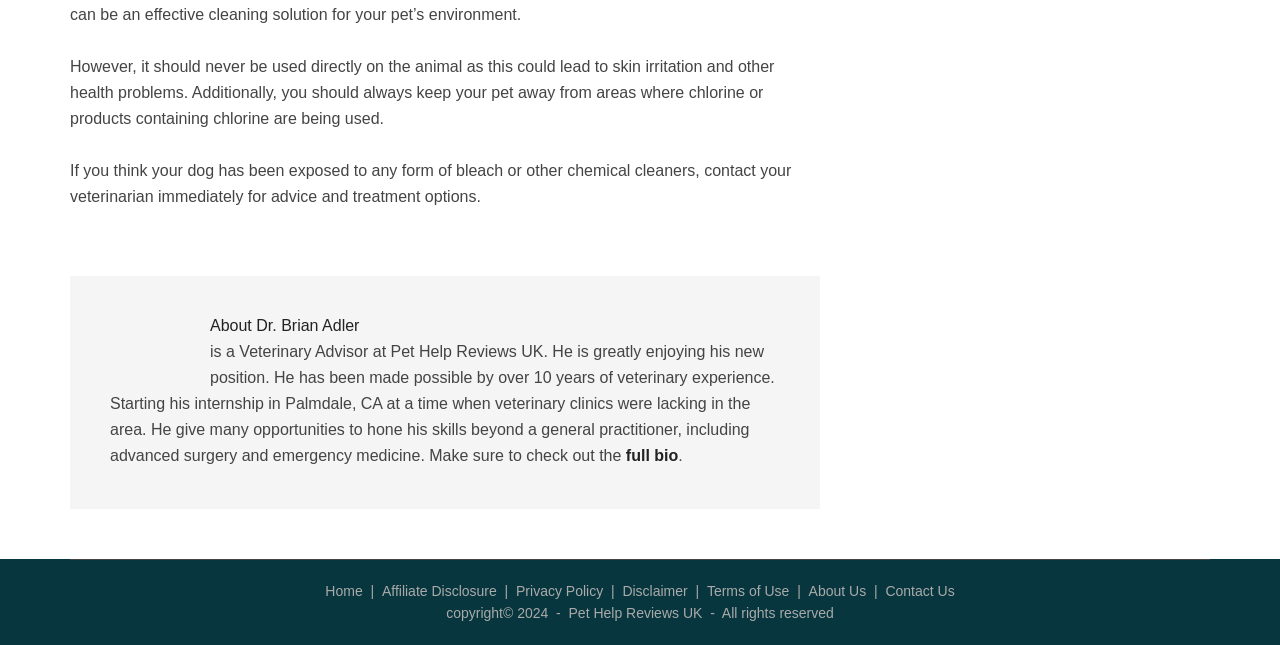Determine the bounding box coordinates of the clickable area required to perform the following instruction: "read about Dr. Brian Adler". The coordinates should be represented as four float numbers between 0 and 1: [left, top, right, bottom].

[0.086, 0.489, 0.609, 0.519]